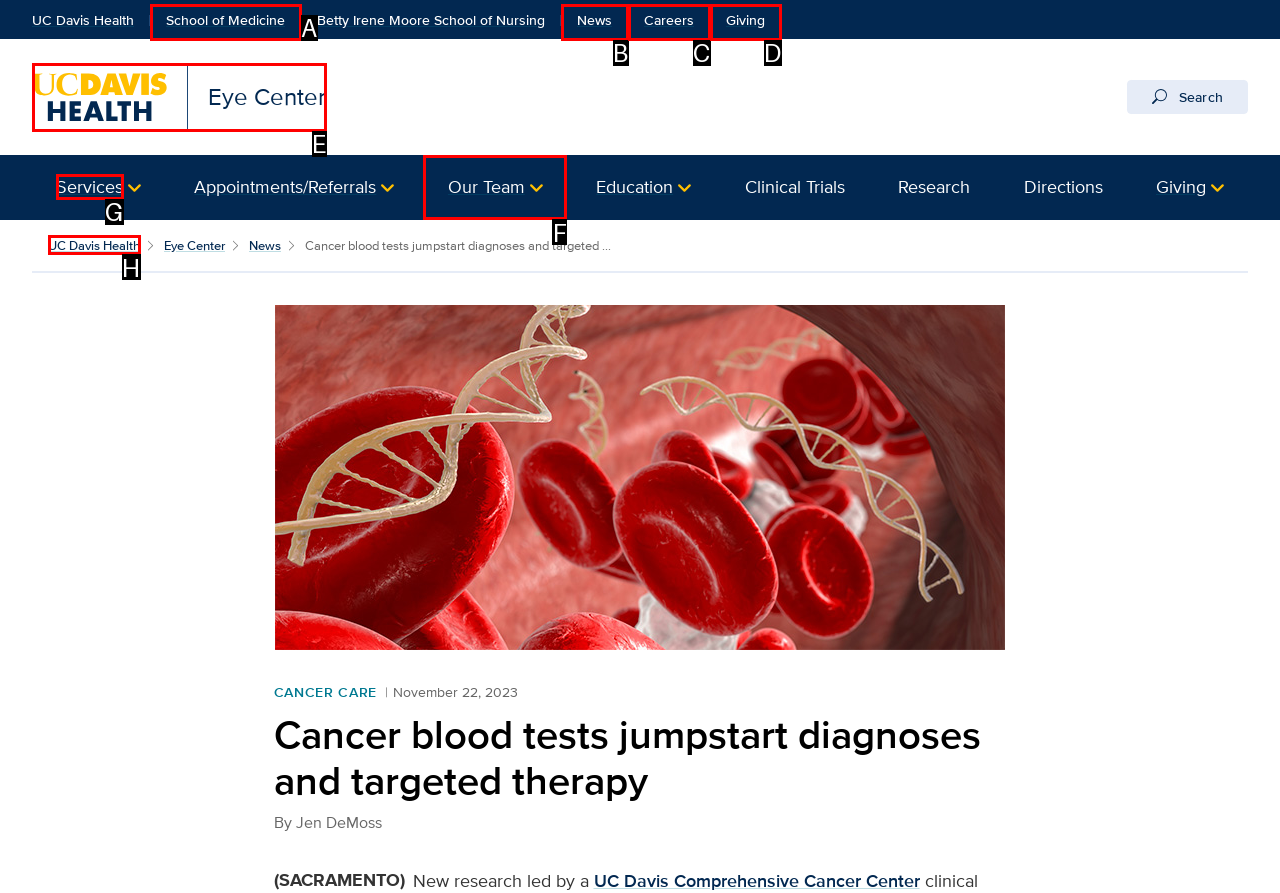Choose the letter that best represents the description: UC Davis Health. Answer with the letter of the selected choice directly.

H